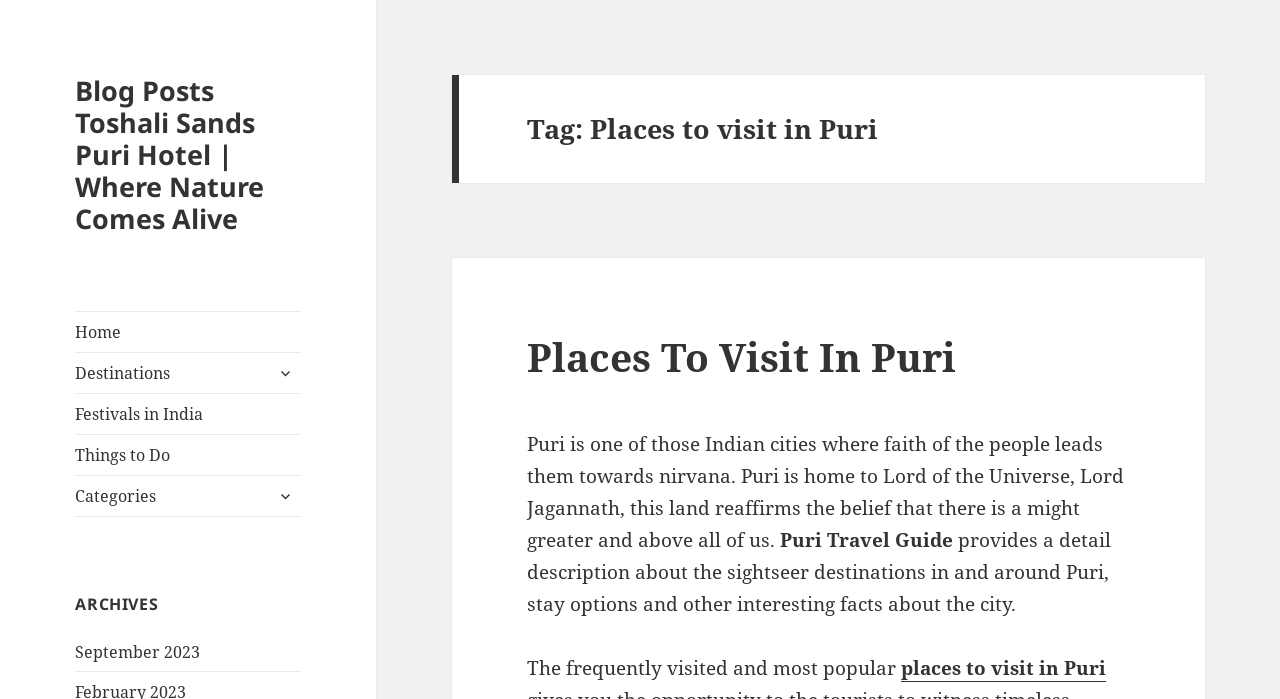Generate a thorough description of the webpage.

The webpage is about places to visit in Puri, a city in India. At the top, there is a navigation menu with links to "Home", "Destinations", "Festivals in India", "Things to Do", and "Categories". There are two buttons to expand child menus, but they are not currently expanded.

Below the navigation menu, there is a header section with a heading "Tag: Places to visit in Puri". Underneath, there is a subheading "Places To Visit In Puri" with a link to the same title. 

The main content of the webpage starts with a paragraph describing Puri as a city where faith leads people towards nirvana, and it is home to Lord Jagannath. This is followed by a section titled "Puri Travel Guide" that provides information about sightseer destinations, stay options, and other interesting facts about the city. 

Further down, there is a list of popular places to visit in Puri, with a link to more information about these places. On the right side of the page, there is a section with archives, including a link to September 2023.